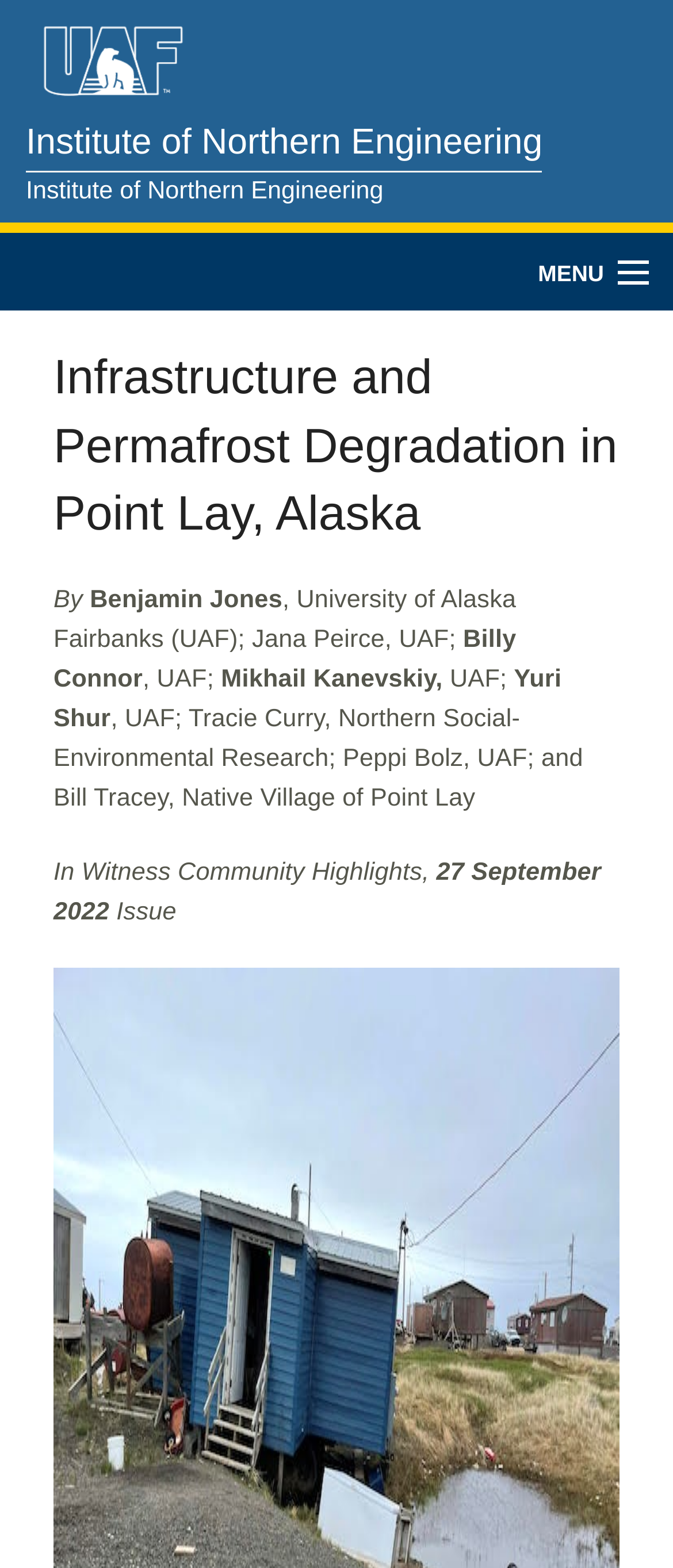Point out the bounding box coordinates of the section to click in order to follow this instruction: "go to Institute of Northern Engineering".

[0.038, 0.078, 0.806, 0.103]